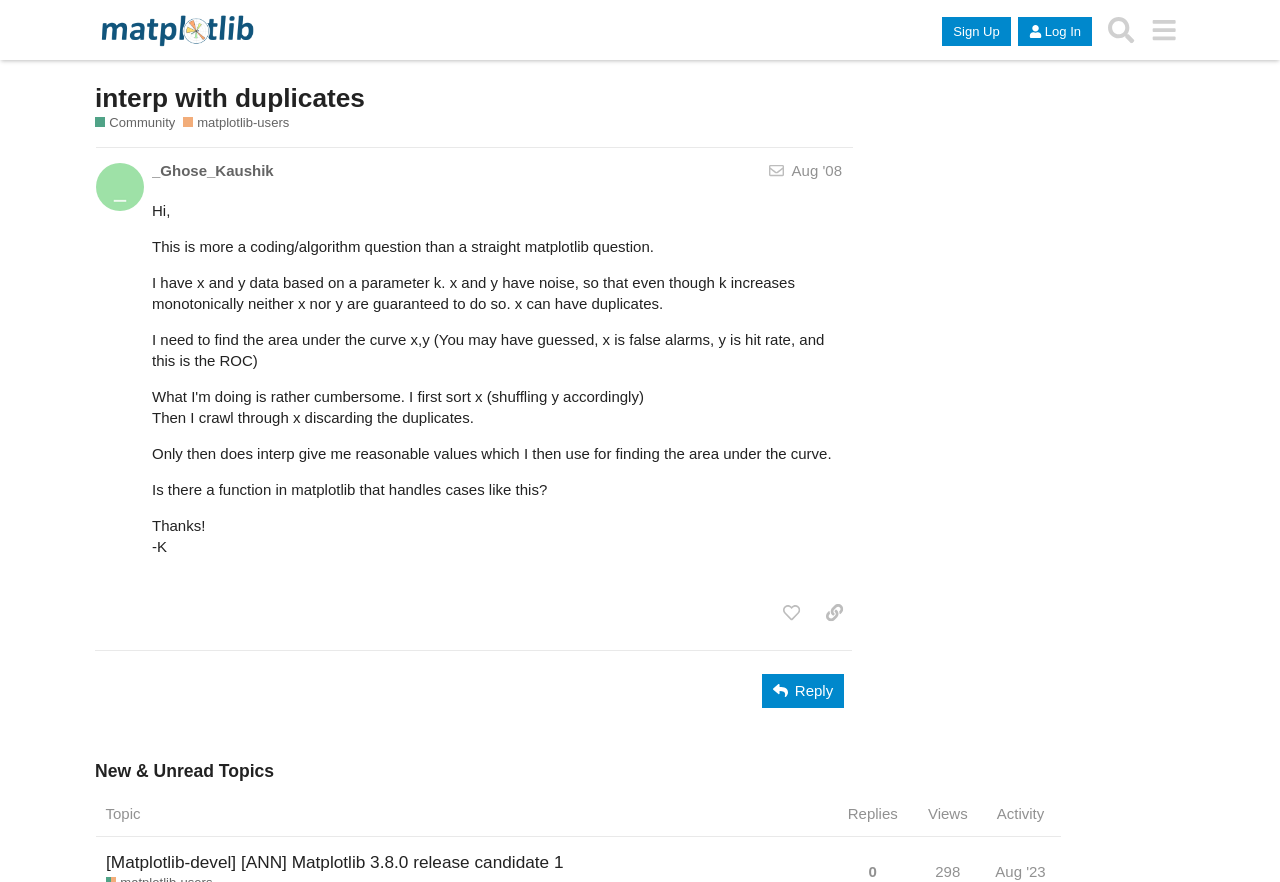How many views does the topic have?
Give a one-word or short phrase answer based on the image.

298